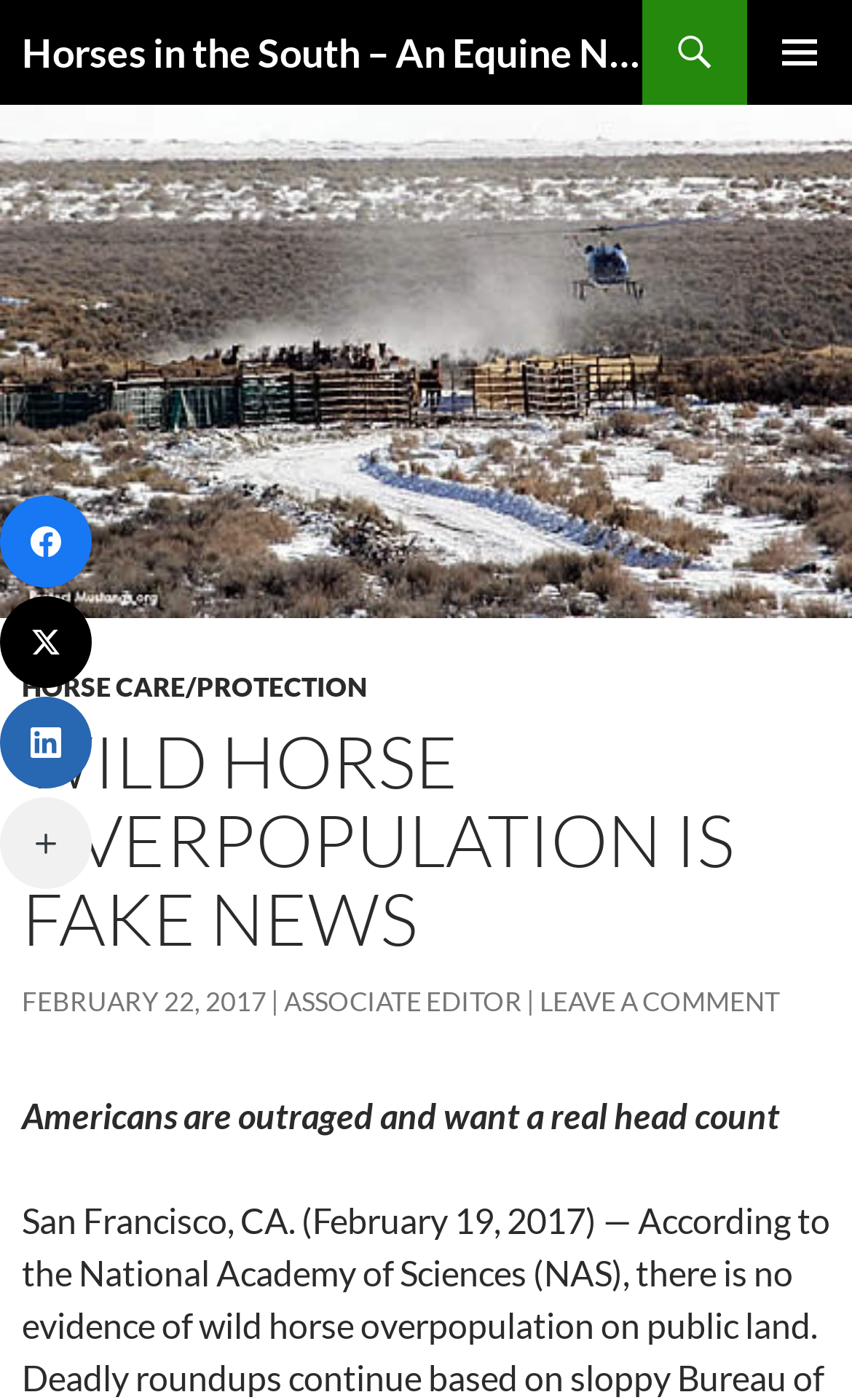Could you highlight the region that needs to be clicked to execute the instruction: "Read the article published on FEBRUARY 22, 2017"?

[0.026, 0.704, 0.313, 0.727]